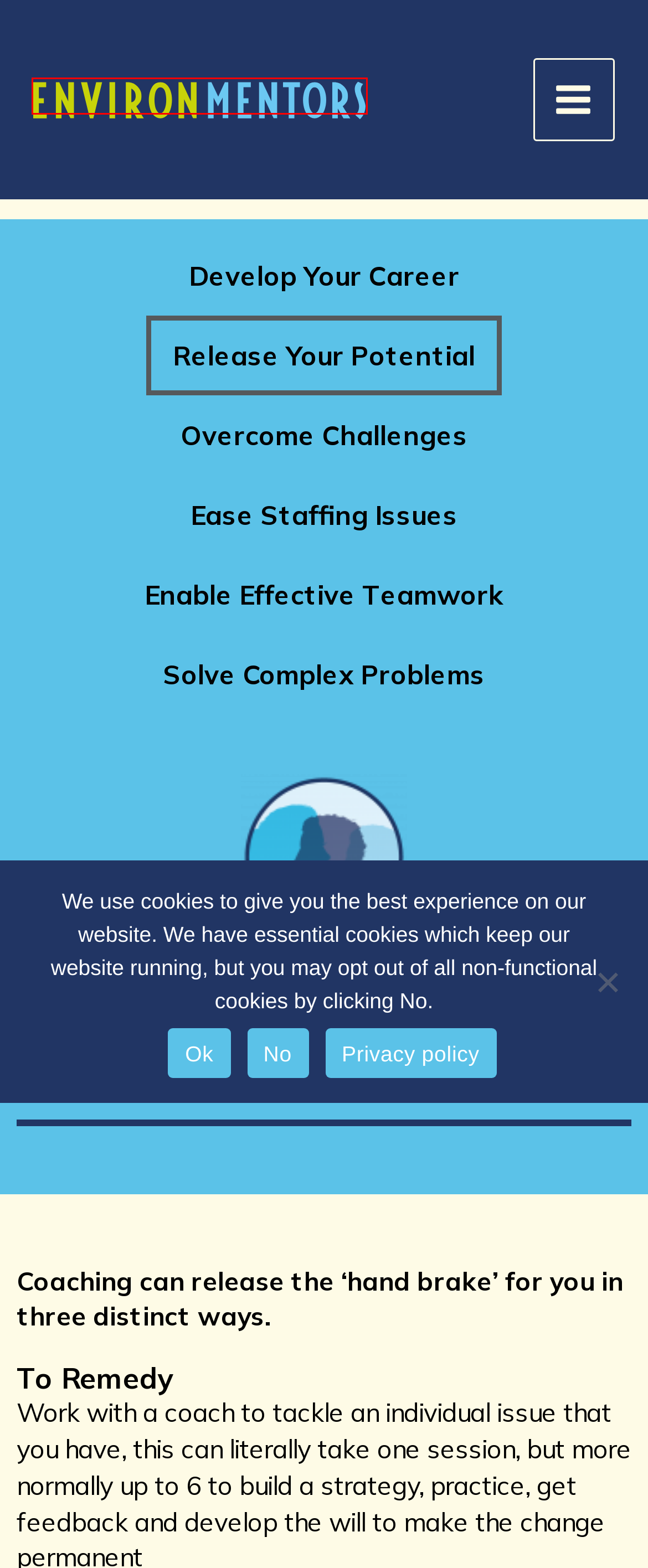Given a screenshot of a webpage with a red bounding box highlighting a UI element, choose the description that best corresponds to the new webpage after clicking the element within the red bounding box. Here are your options:
A. Develop your career - Environmentors
B. Lois Mansfield - Rural & Environmental Land Management Consultant
C. Environmentors - Benefiting Places & People
D. Ease Staffing Issues - Environmentors
E. Solve Complex Problems - Environmentors
F. Adrian Banford - Coach for Environmental Professionals
G. Overcome Challenges - Environmentors
H. Enable Effective Teamwork – Environmentors

C